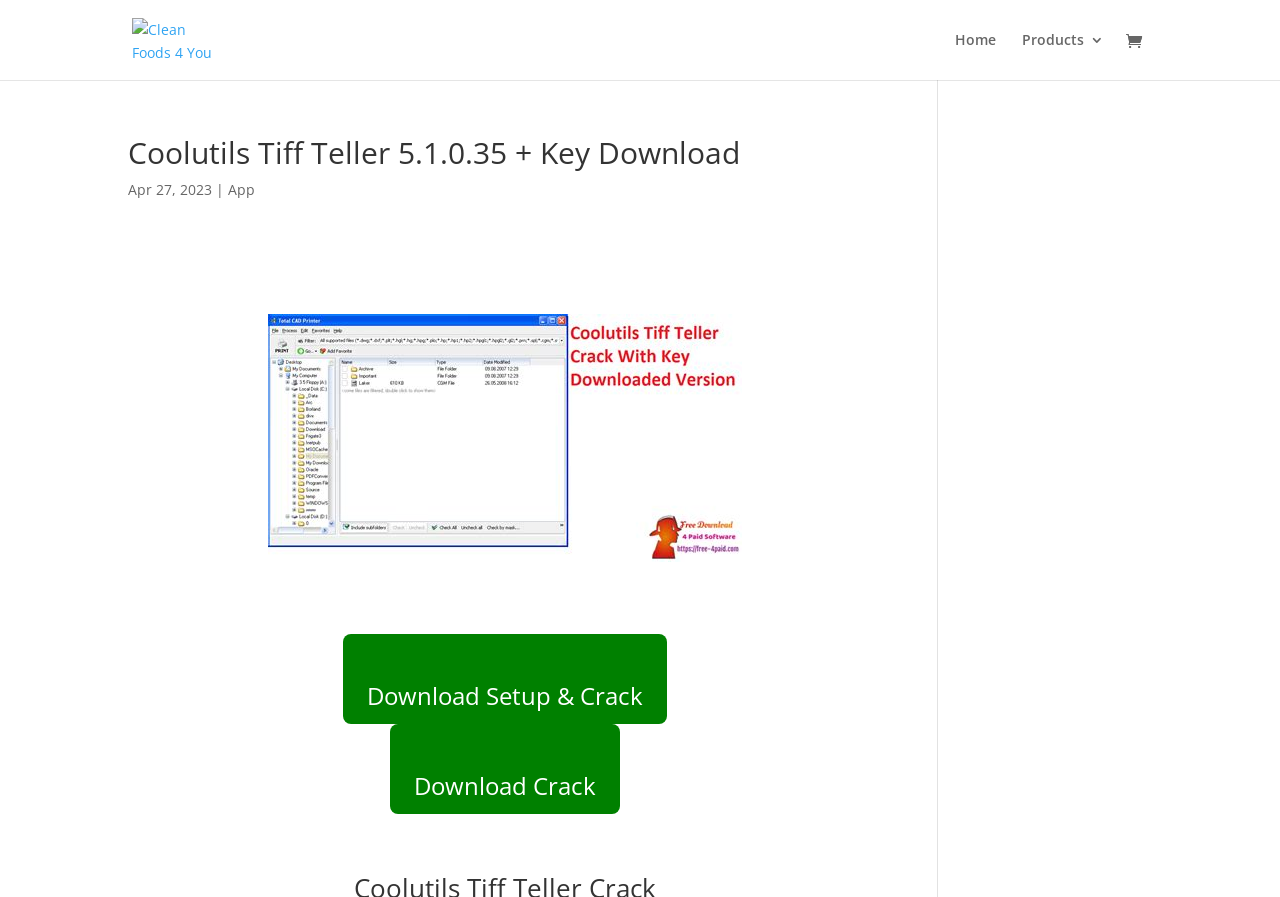Use a single word or phrase to answer the question: 
What is the name of the software being discussed?

Coolutils Tiff Teller